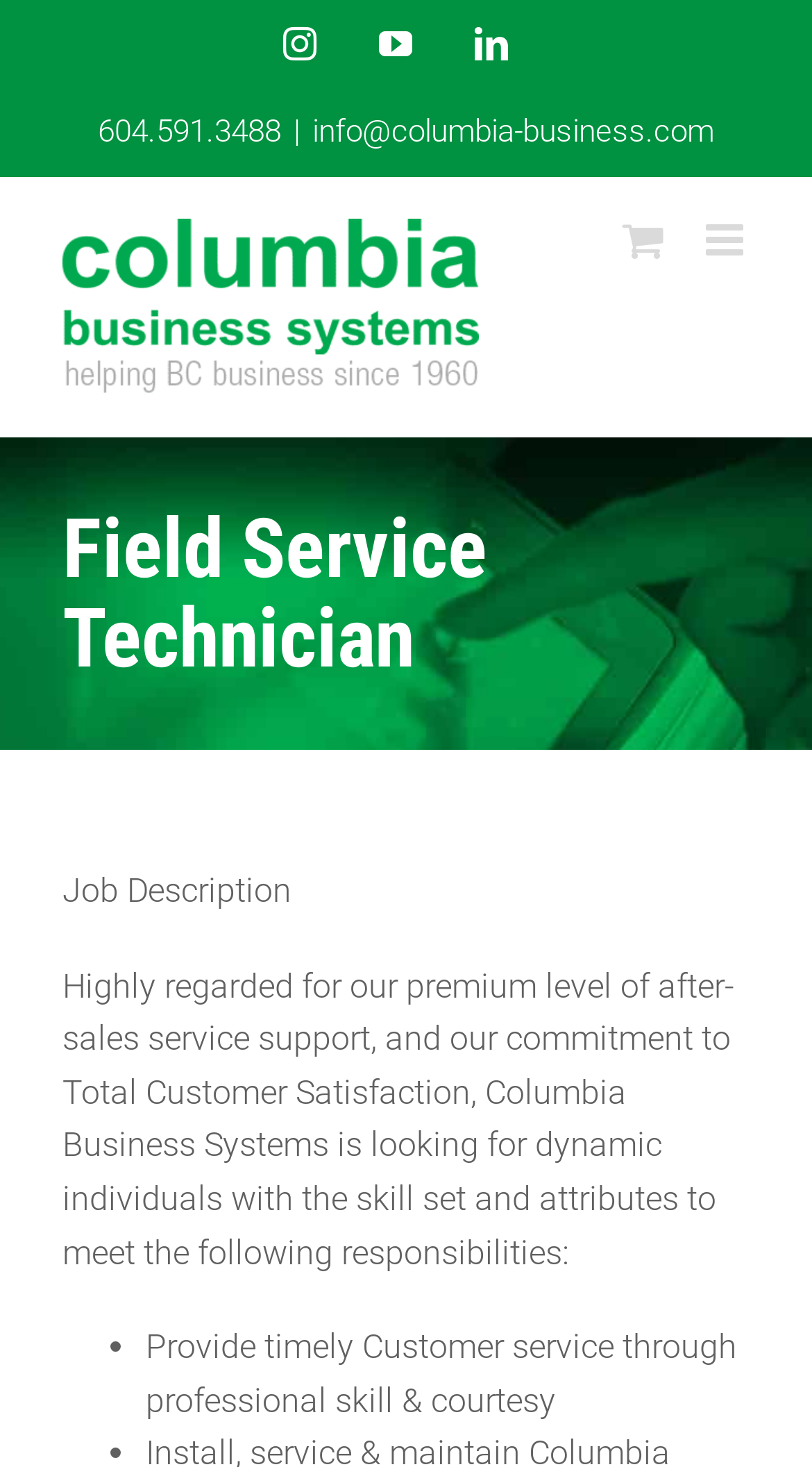Describe all the significant parts and information present on the webpage.

The webpage is about job opportunities for field service technicians at Columbia Business Systems. At the top left, there is a logo of Columbia Business Systems, which is a clickable link. To the right of the logo, there are three social media links: Instagram, YouTube, and LinkedIn. Below the logo, there is a phone number, 604.591.3488, followed by a vertical line and an email address, info@columbia-business.com.

On the top right, there are two more links: "Toggle mobile menu" and "Toggle mobile cart". Below these links, there is a heading that reads "Field Service Technician". This heading is followed by a job description section, which includes a brief introduction to the company's commitment to customer satisfaction and a list of responsibilities for the job.

The job description section starts with a subheading "Job Description" and then describes the company's expectations from the candidates. The responsibilities are listed in bullet points, with the first one being "Provide timely Customer service through professional skill & courtesy".